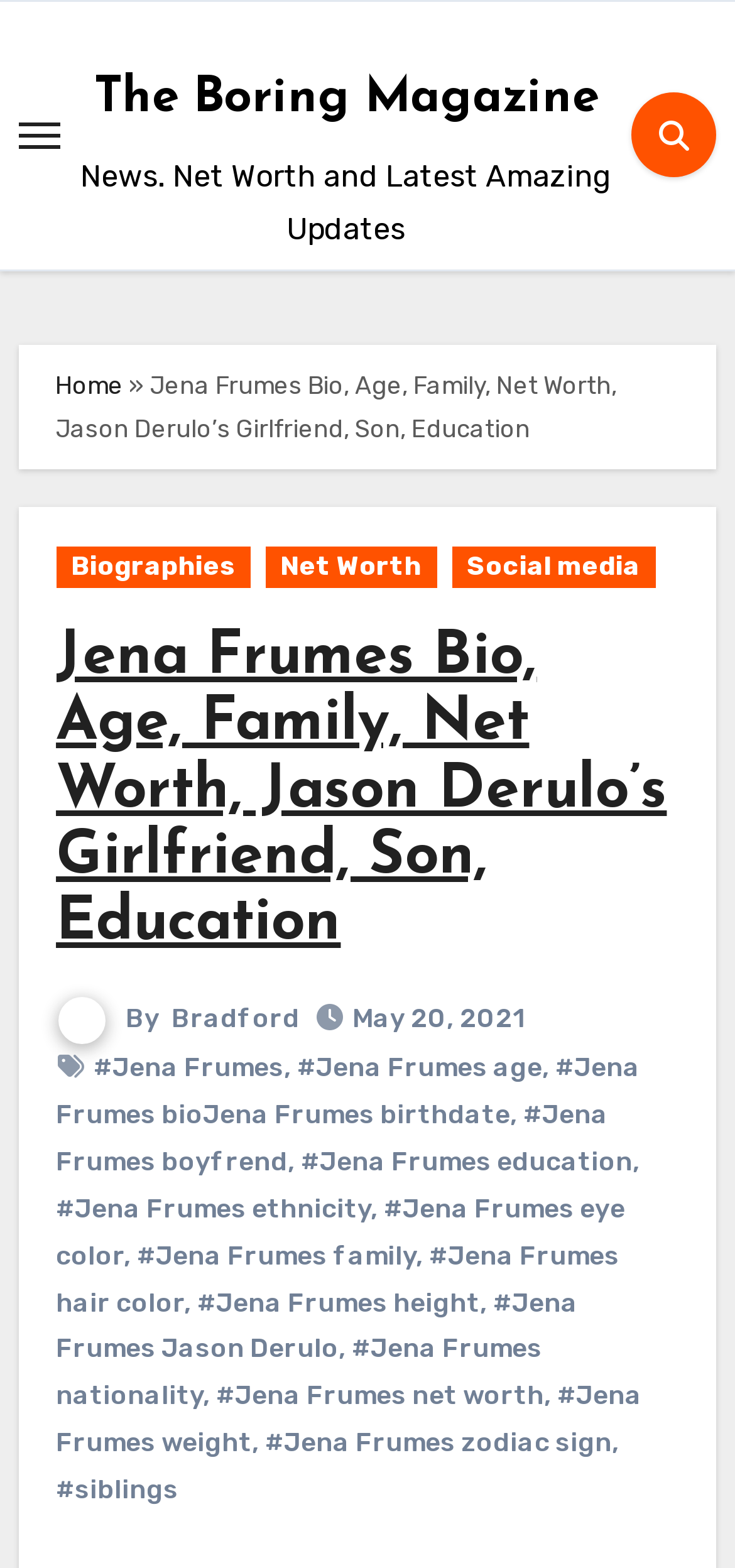Please answer the following question using a single word or phrase: 
How many categories are listed in the breadcrumb navigation?

3